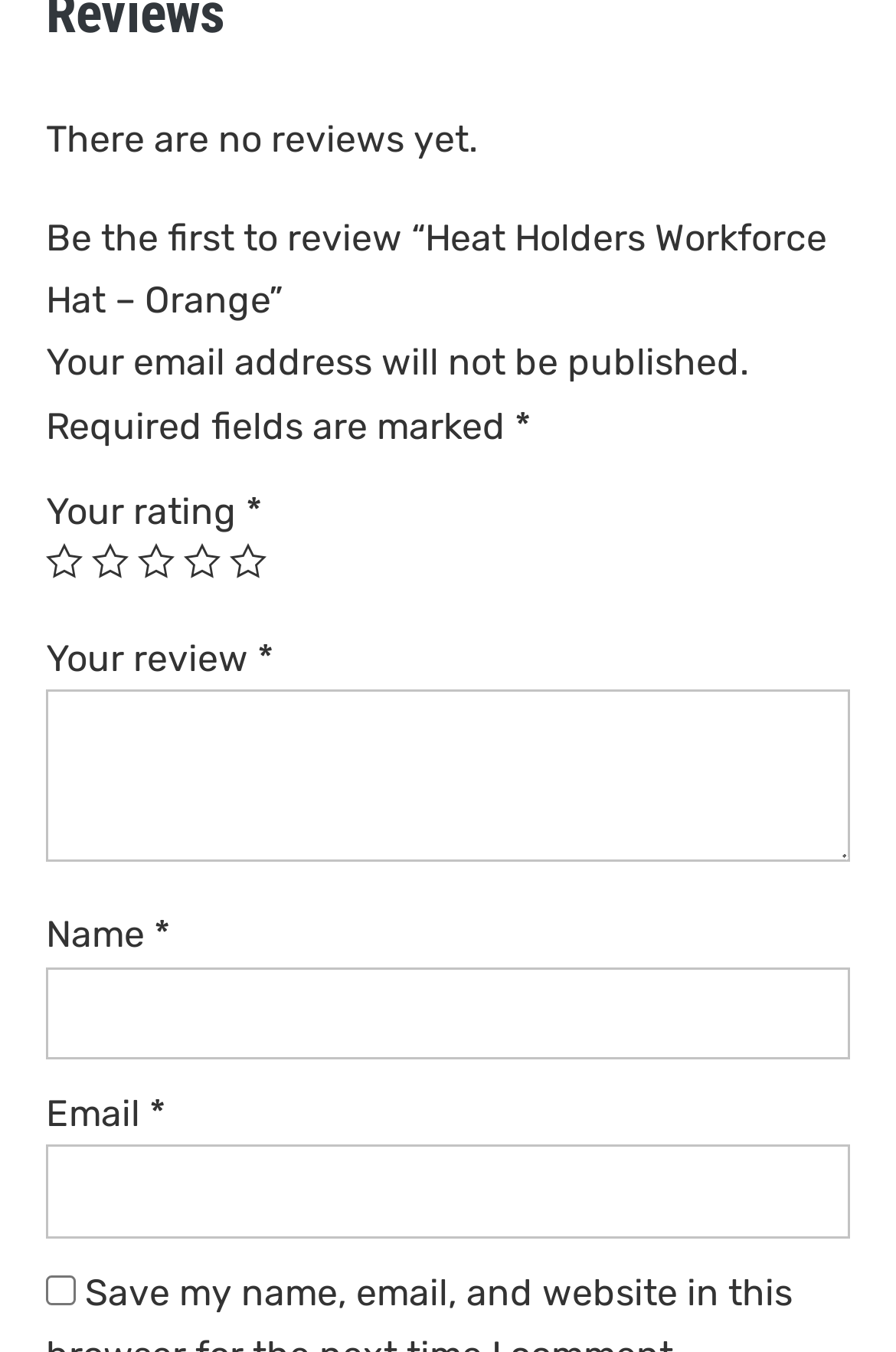Carefully examine the image and provide an in-depth answer to the question: What is the purpose of the stars?

The stars are used for rating, as indicated by the text 'Your rating' and the five links with star icons next to it, allowing users to rate the product from 1 to 5.